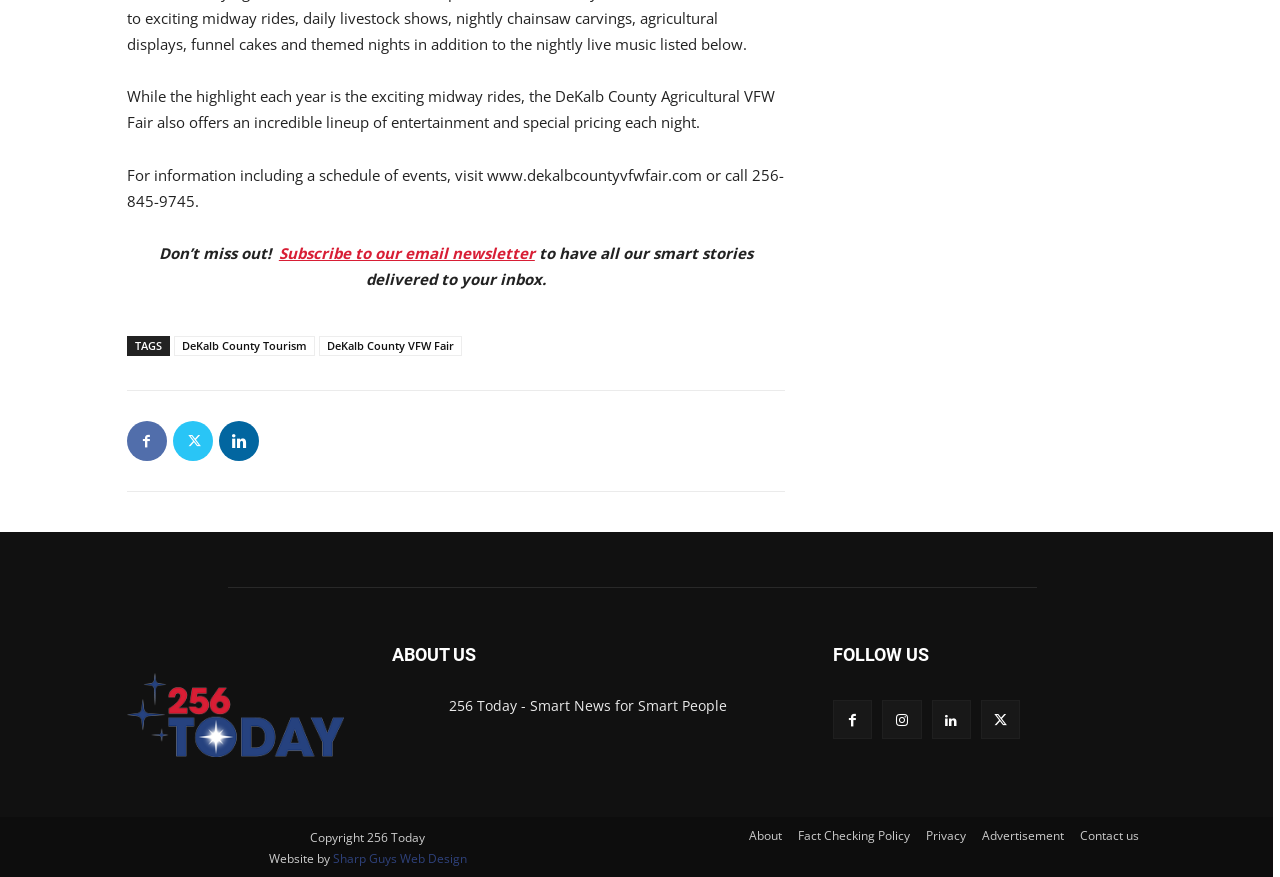Bounding box coordinates should be provided in the format (top-left x, top-left y, bottom-right x, bottom-right y) with all values between 0 and 1. Identify the bounding box for this UI element: Advertisement

[0.767, 0.941, 0.831, 0.965]